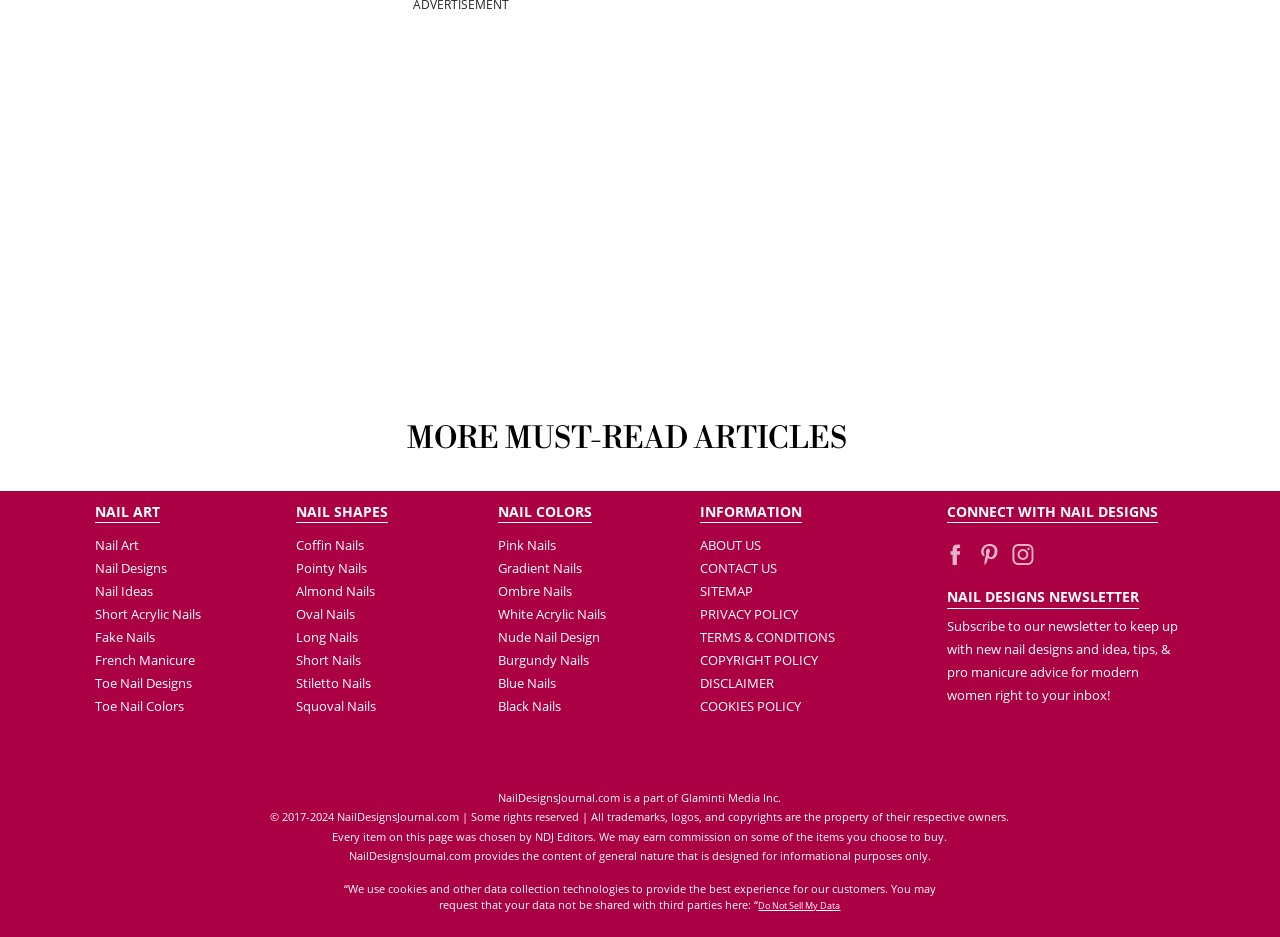Kindly respond to the following question with a single word or a brief phrase: 
How many nail design categories are listed?

3